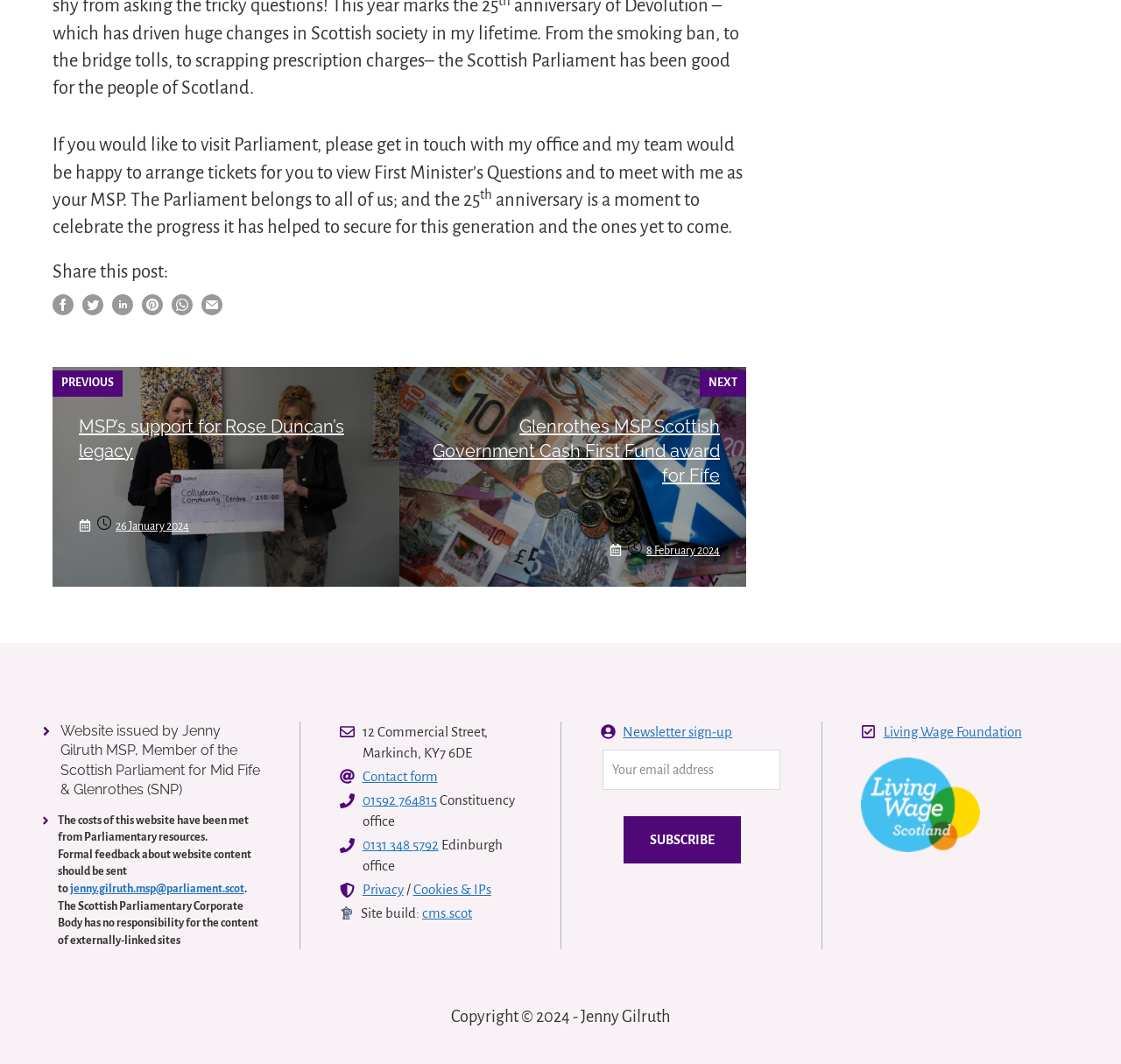Refer to the image and answer the question with as much detail as possible: What is the purpose of the 'Share this post' links?

I inferred the answer by looking at the links with the text 'Share this post' and the accompanying images, which suggest that they are social media sharing links. The presence of these links implies that the purpose is to share the post on social media.